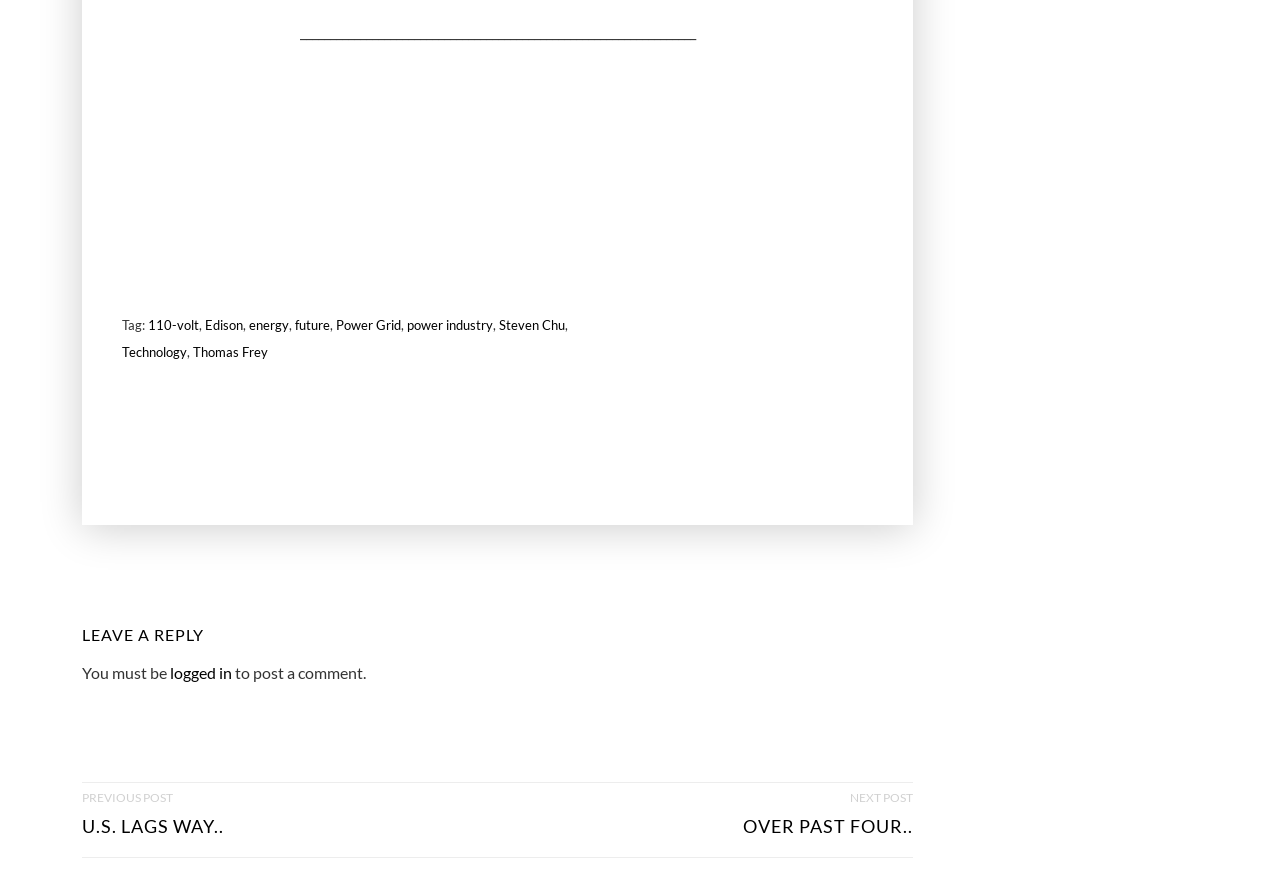Answer the following inquiry with a single word or phrase:
What is the tag listed on the webpage?

110-volt, Edison, energy, future, Power Grid, power industry, Steven Chu, Technology, Thomas Frey